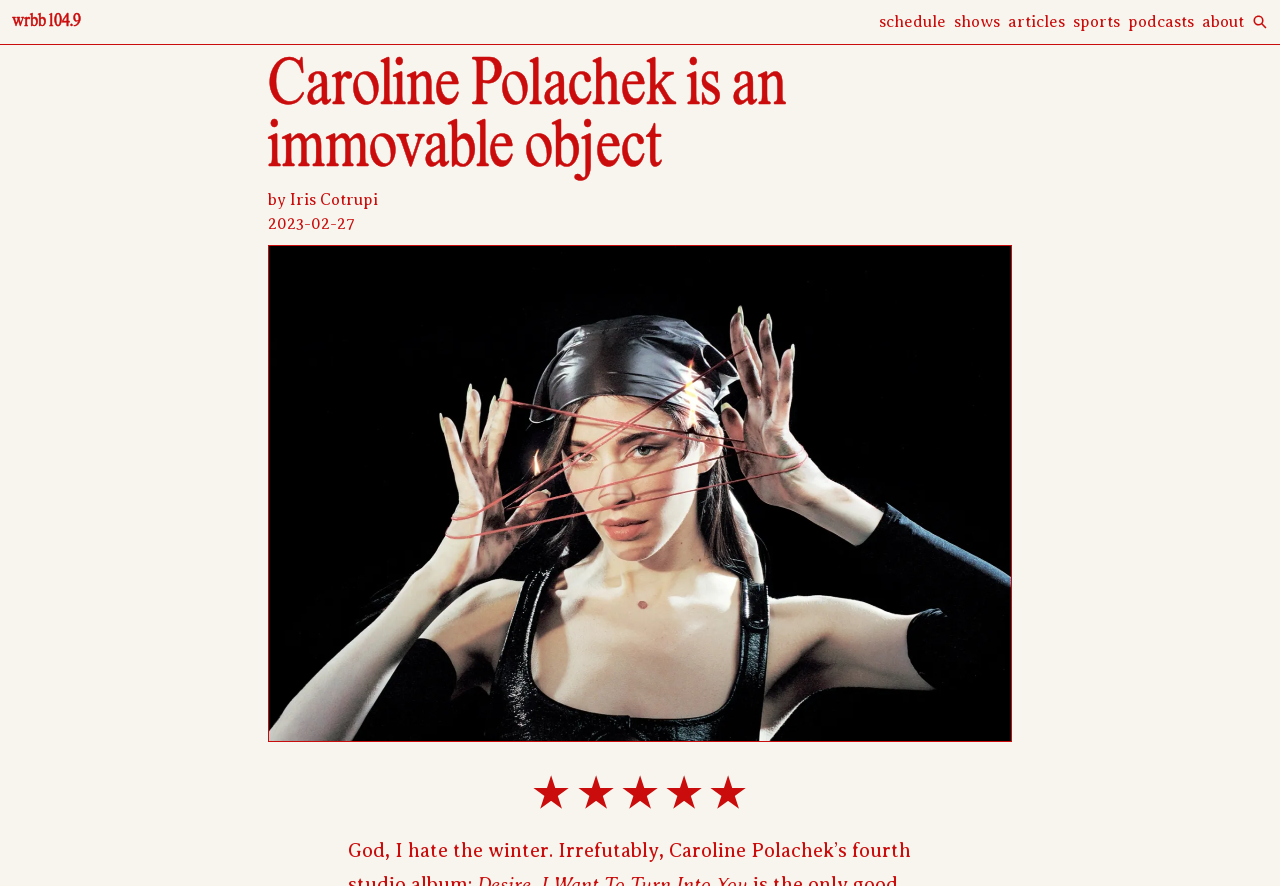What is the author of the article?
Give a comprehensive and detailed explanation for the question.

I determined the author of the article by looking at the static text 'by' followed by a link 'Iris Cotrupi', which suggests that Iris Cotrupi is the author of the article.